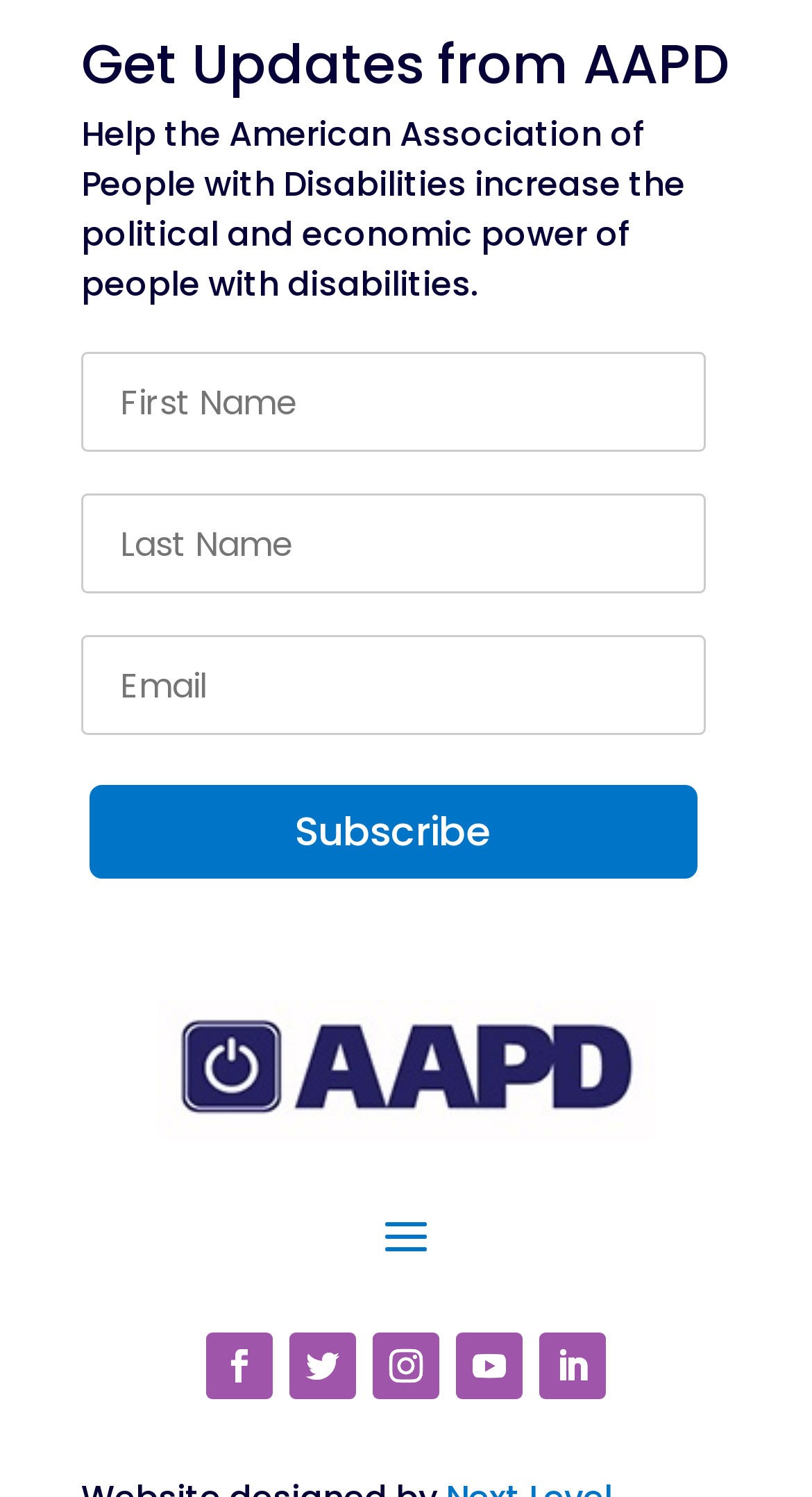Based on the provided description, "Follow", find the bounding box of the corresponding UI element in the screenshot.

[0.562, 0.89, 0.644, 0.935]